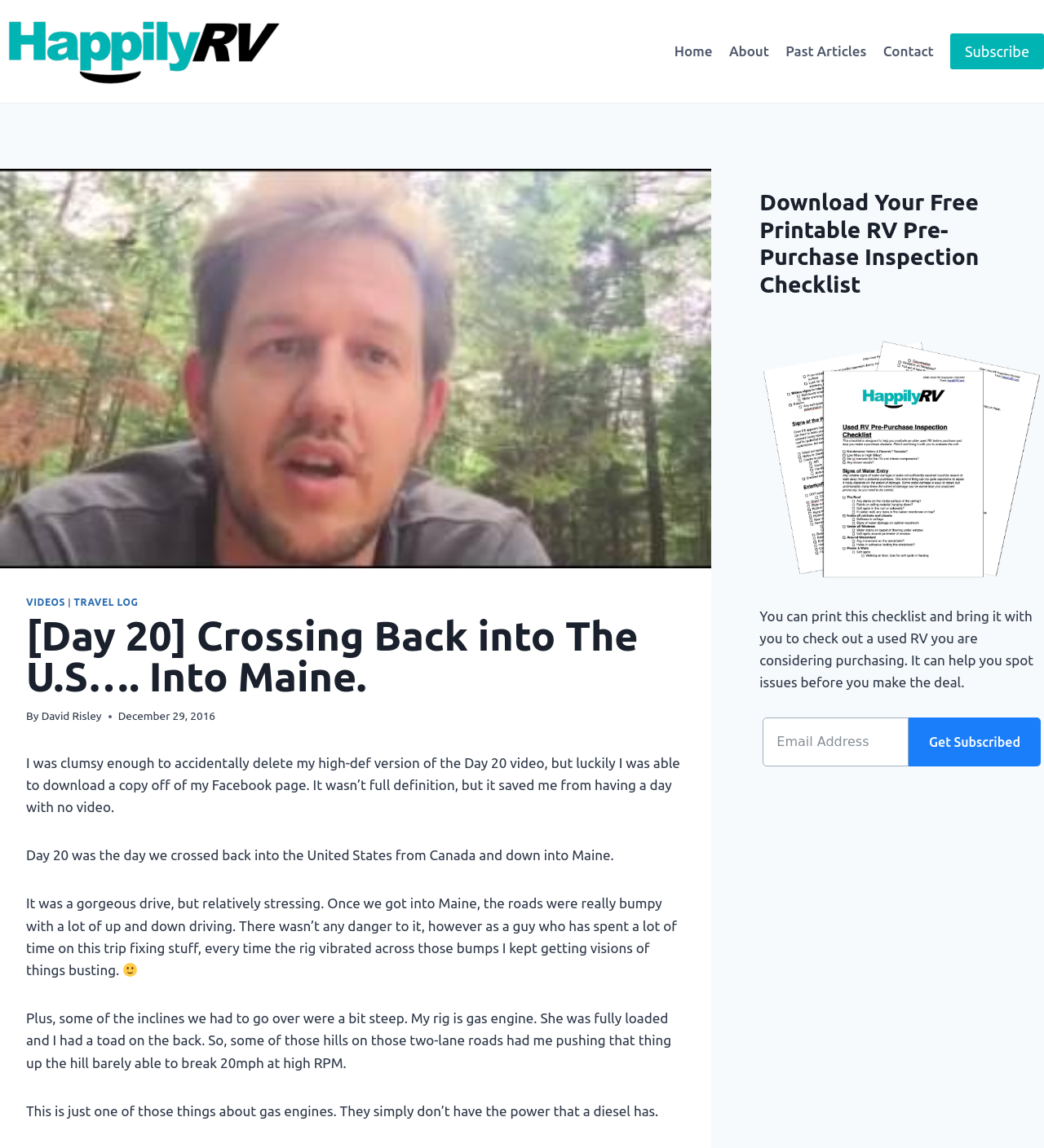Provide a short answer to the following question with just one word or phrase: What is the author's emotional state during the drive?

Stressed